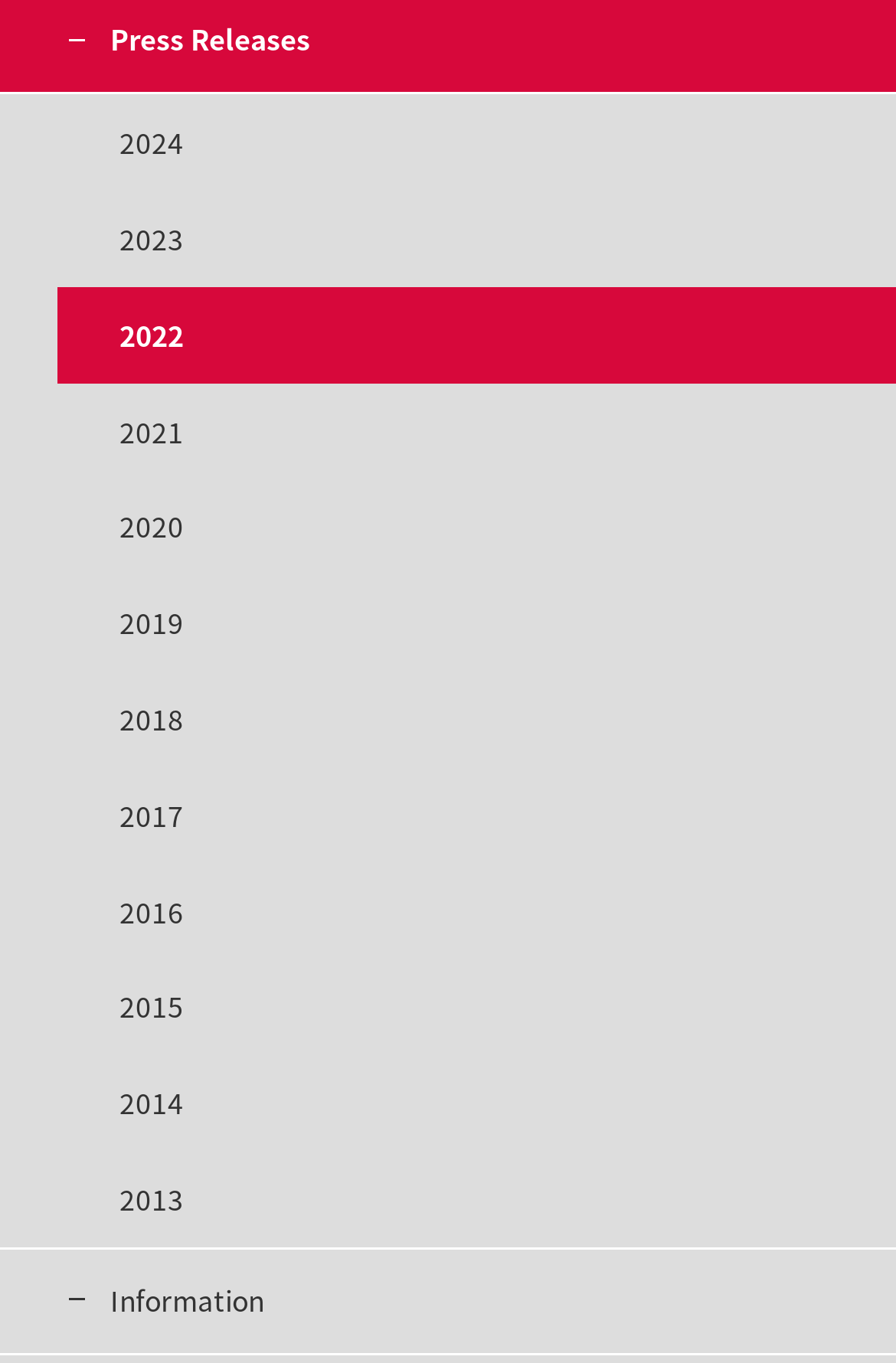Identify the bounding box for the given UI element using the description provided. Coordinates should be in the format (top-left x, top-left y, bottom-right x, bottom-right y) and must be between 0 and 1. Here is the description: Whatcom Watch Online

None